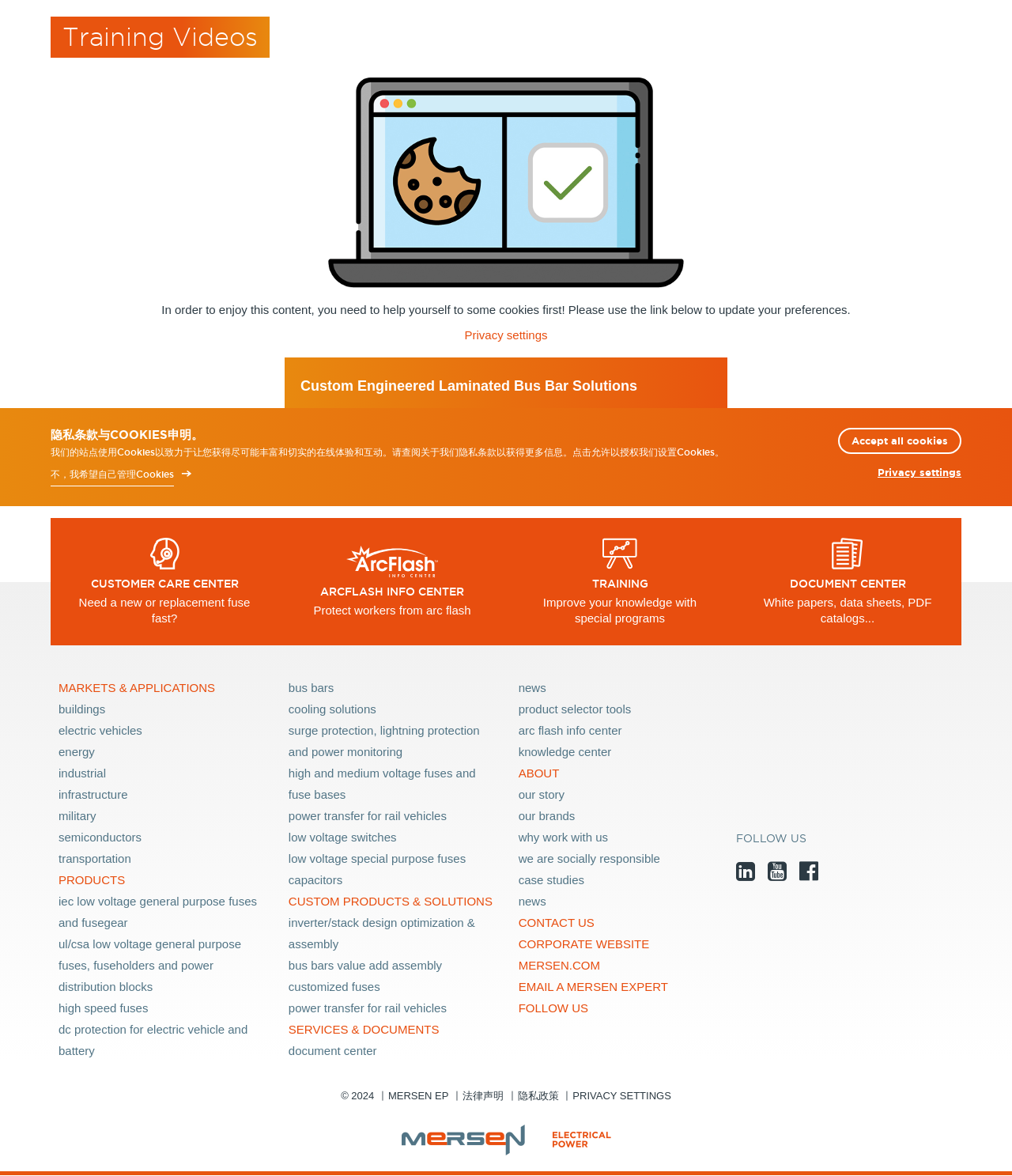Provide the bounding box coordinates for the UI element that is described by this text: "News". The coordinates should be in the form of four float numbers between 0 and 1: [left, top, right, bottom].

[0.512, 0.576, 0.719, 0.594]